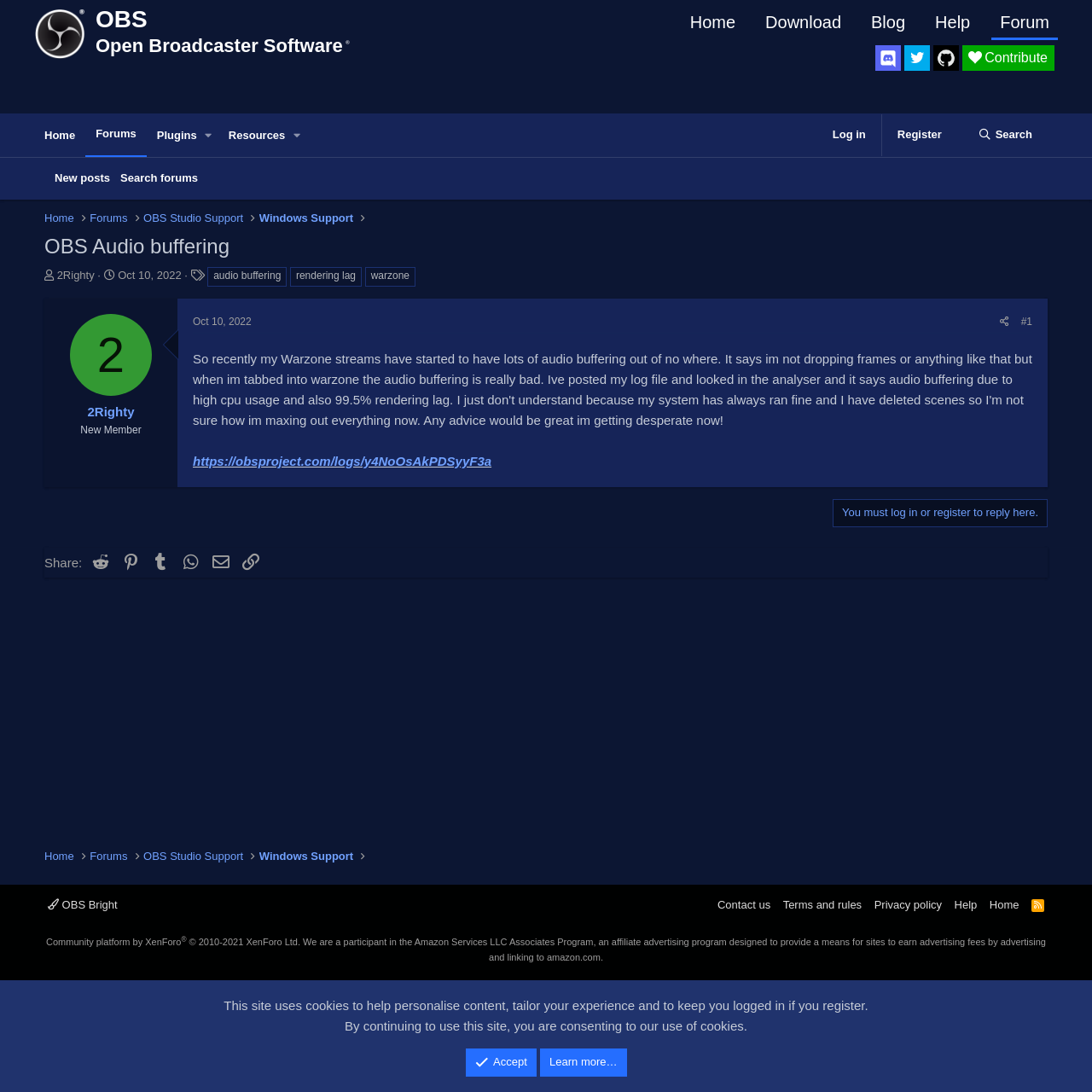Use a single word or phrase to answer the question: 
What is the topic of the thread starter's post?

Warzone audio buffering